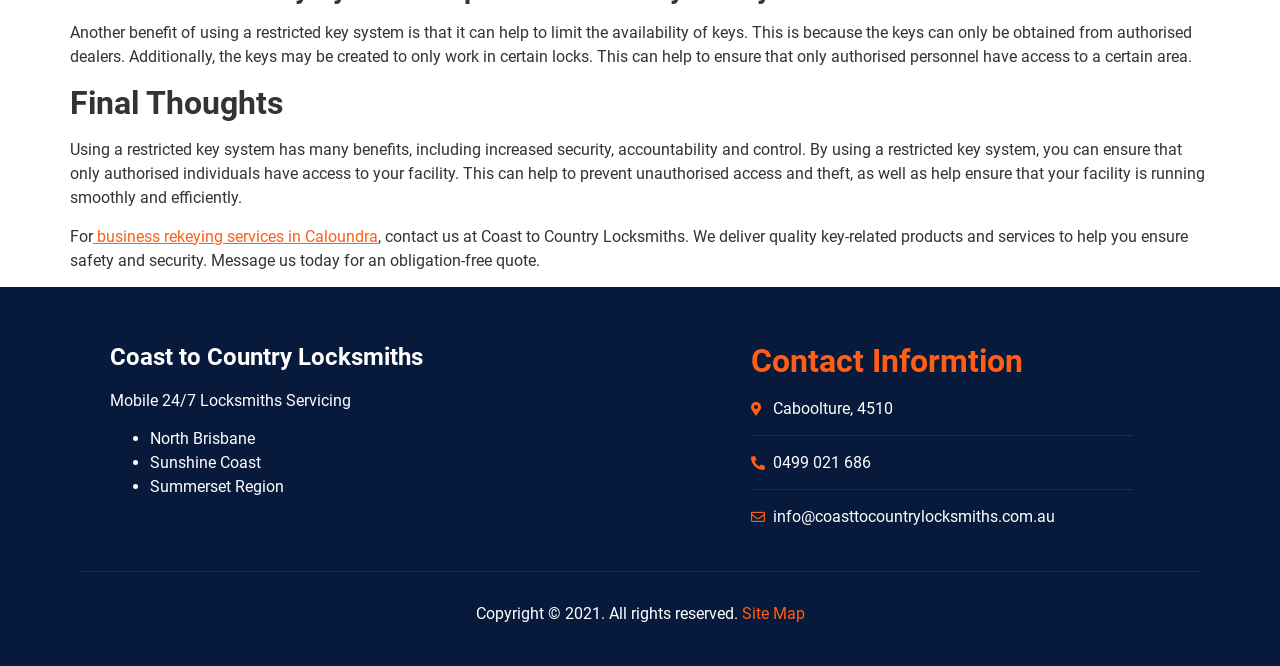What is the contact phone number of Coast to Country Locksmiths?
Give a comprehensive and detailed explanation for the question.

The contact information section of the webpage provides the phone number of Coast to Country Locksmiths, which is 0499 021 686, as indicated by the static text element.